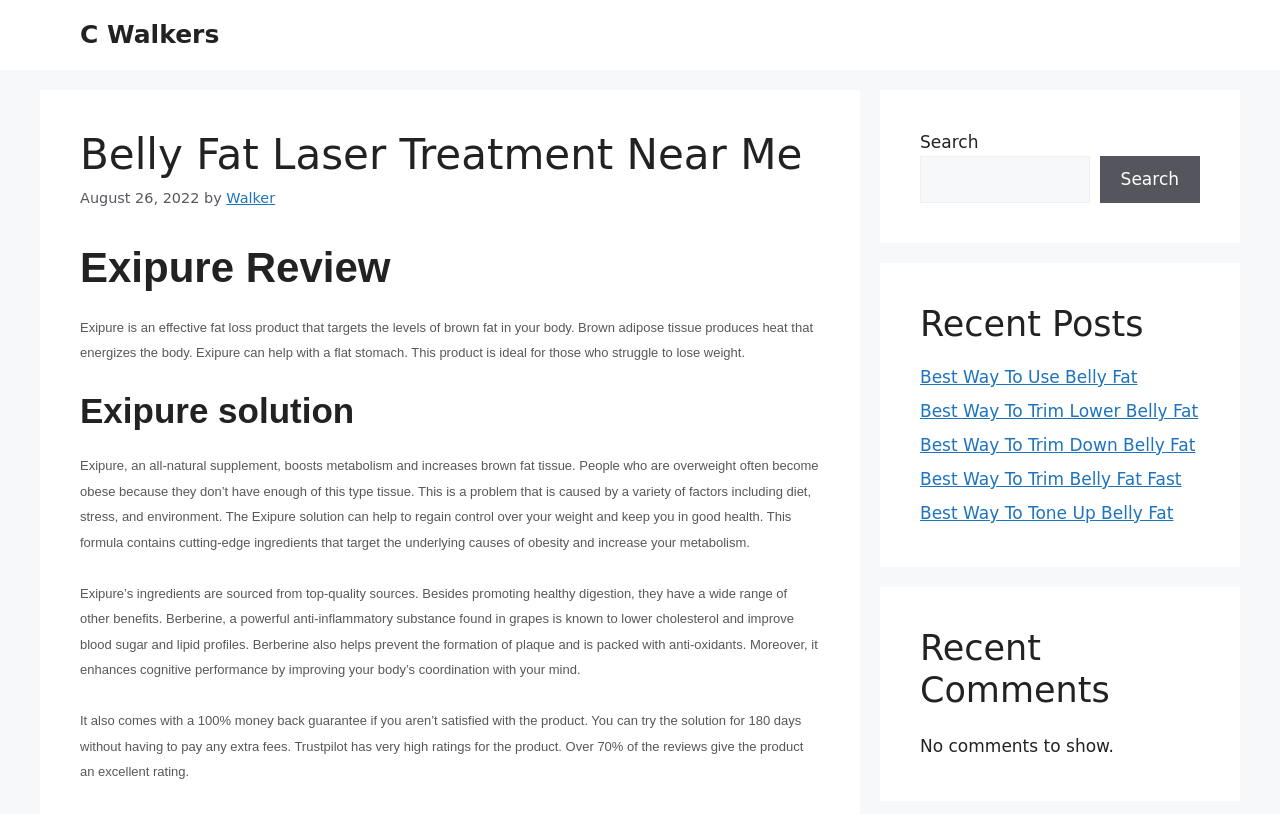What is the guarantee offered by Exipure?
Look at the screenshot and provide an in-depth answer.

I found the answer by reading the static text elements on the webpage. The text mentions that Exipure comes with a 100% money back guarantee if the customer is not satisfied with the product.